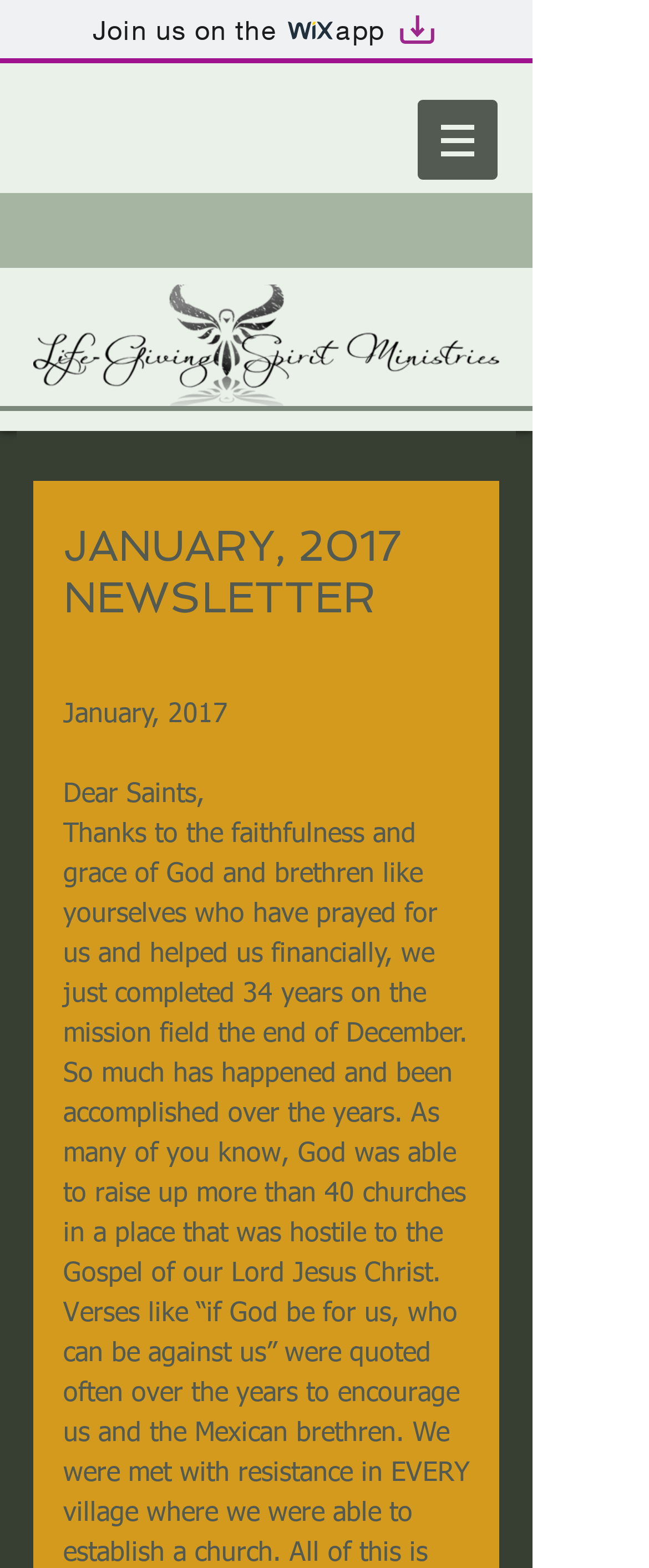Give a short answer using one word or phrase for the question:
How many levels of hierarchy are there in the navigation section?

2